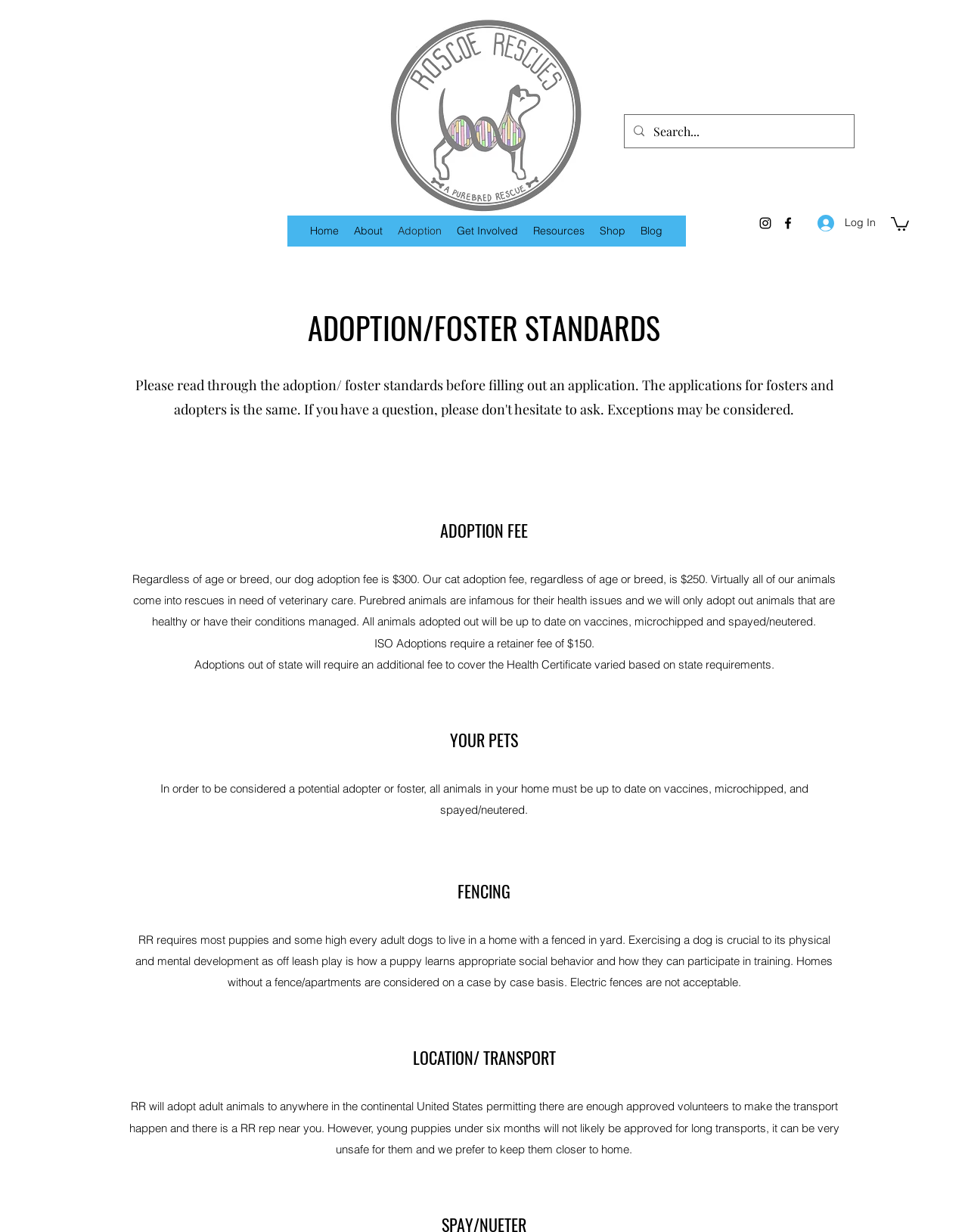What is the adoption fee for dogs?
Respond with a short answer, either a single word or a phrase, based on the image.

$300